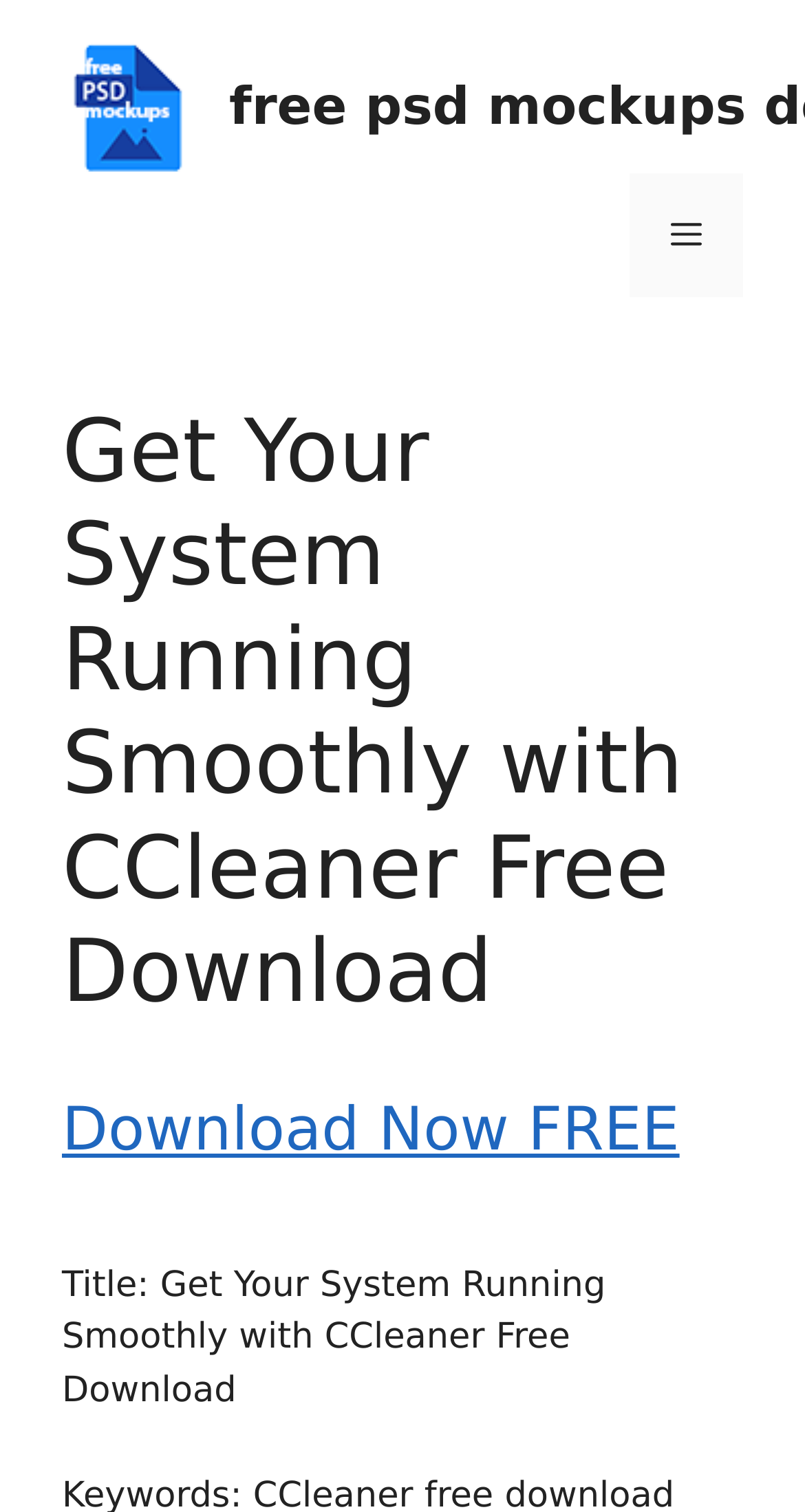Provide a one-word or brief phrase answer to the question:
How many buttons are in the navigation menu?

One